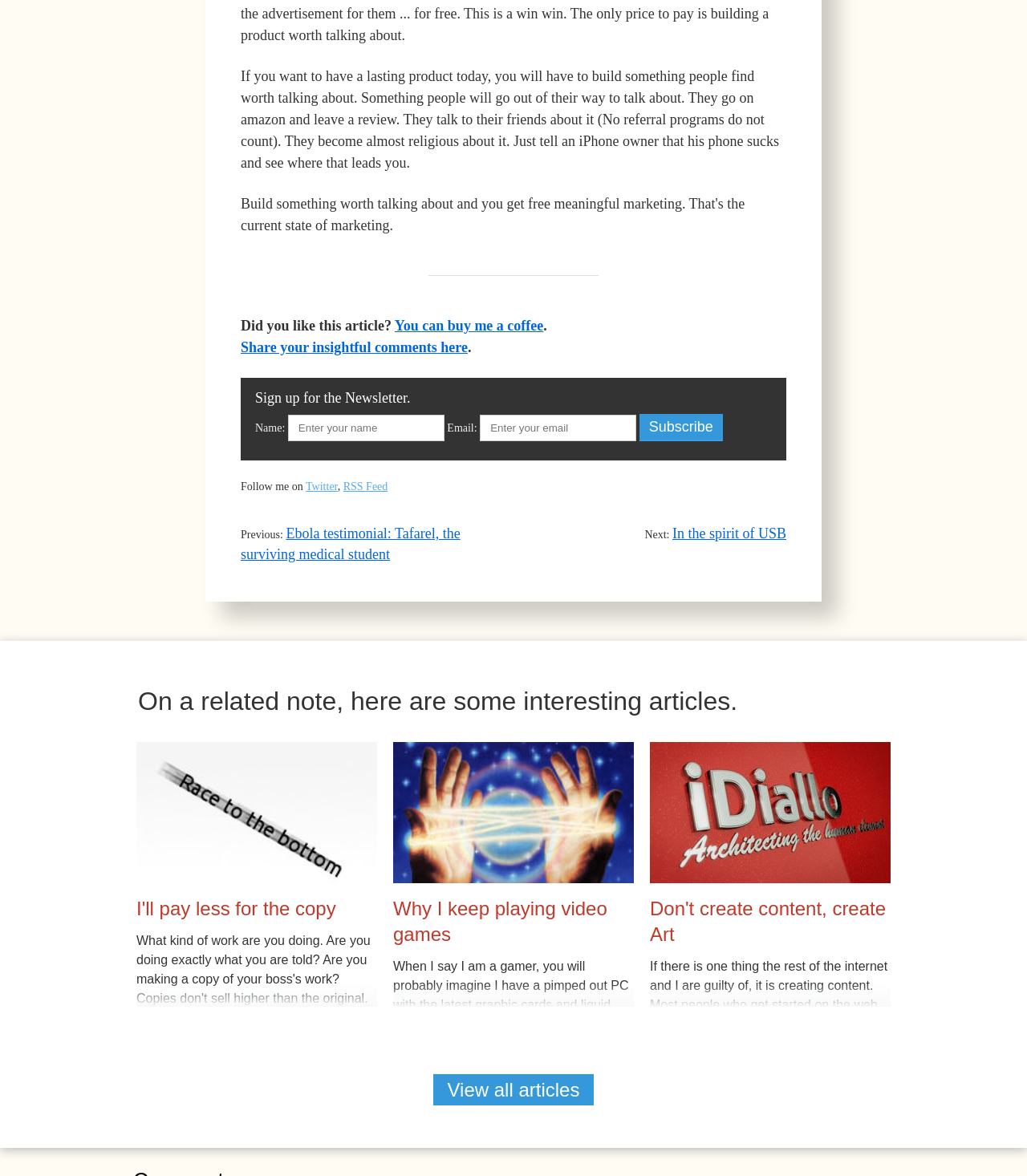Please identify the bounding box coordinates of the region to click in order to complete the given instruction: "Subscribe to the newsletter". The coordinates should be four float numbers between 0 and 1, i.e., [left, top, right, bottom].

[0.622, 0.352, 0.704, 0.375]